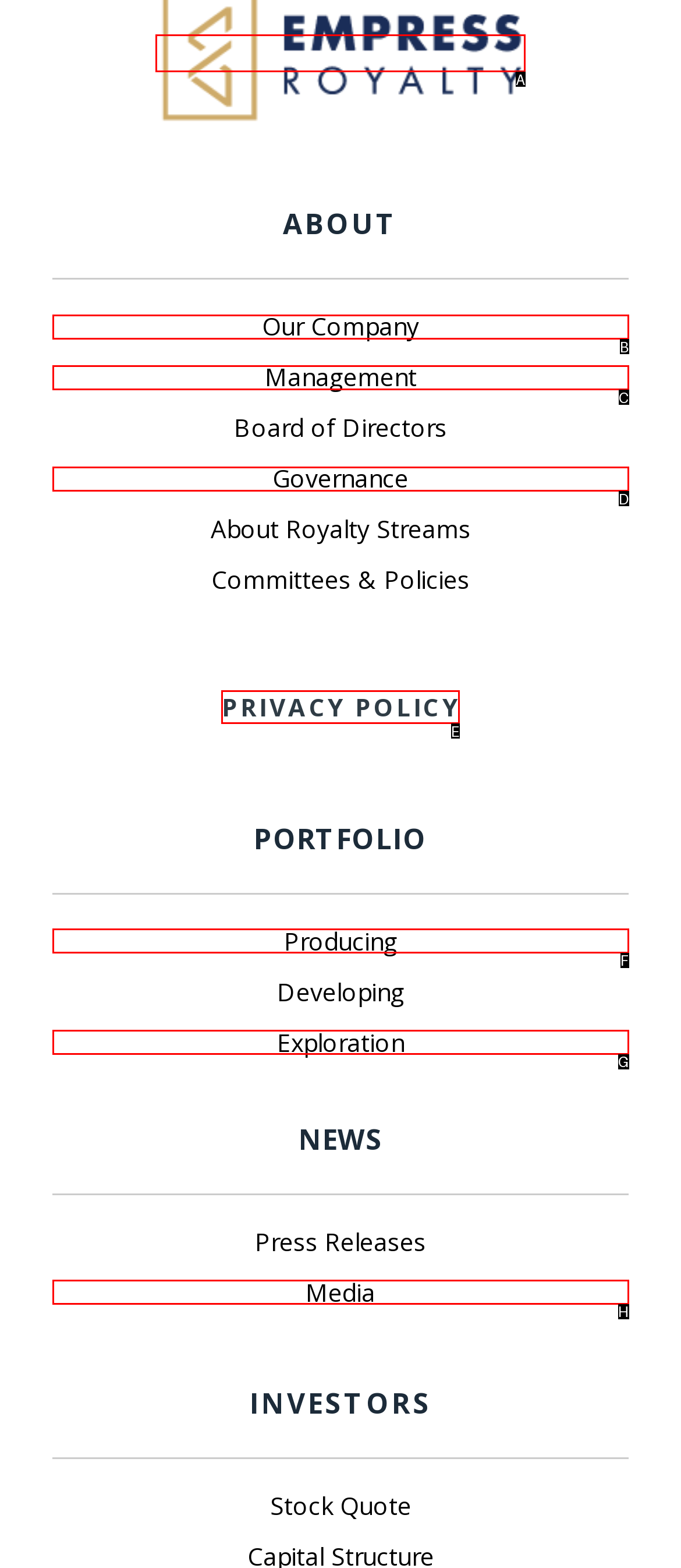For the task: Click on Empress Royalty, tell me the letter of the option you should click. Answer with the letter alone.

A